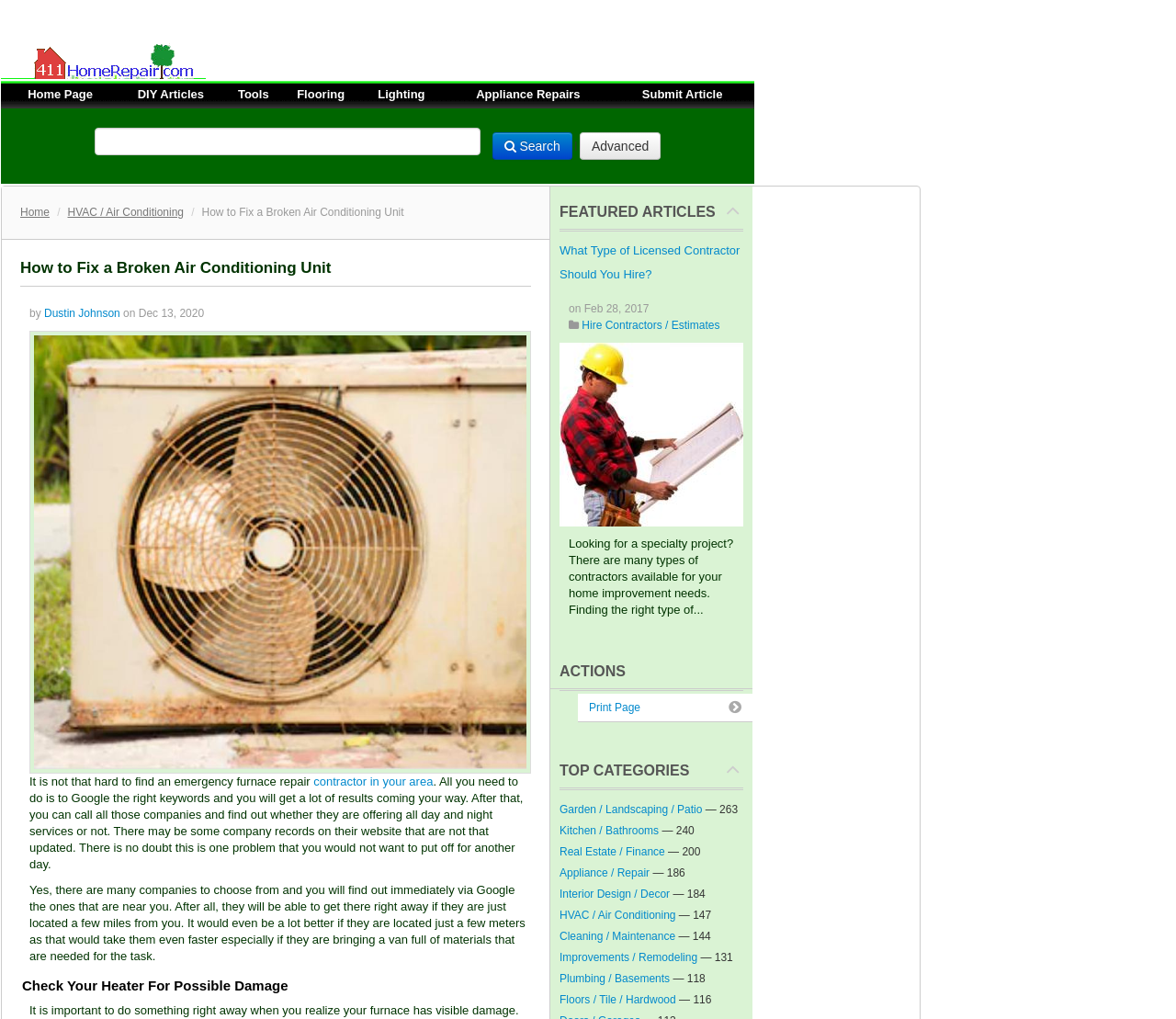What is the purpose of the search bar at the top of the page?
Provide a comprehensive and detailed answer to the question.

I inferred the purpose of the search bar by looking at its location and the text next to it, which says 'Search | Advanced'. This suggests that the search bar is intended for users to search for articles on the website.